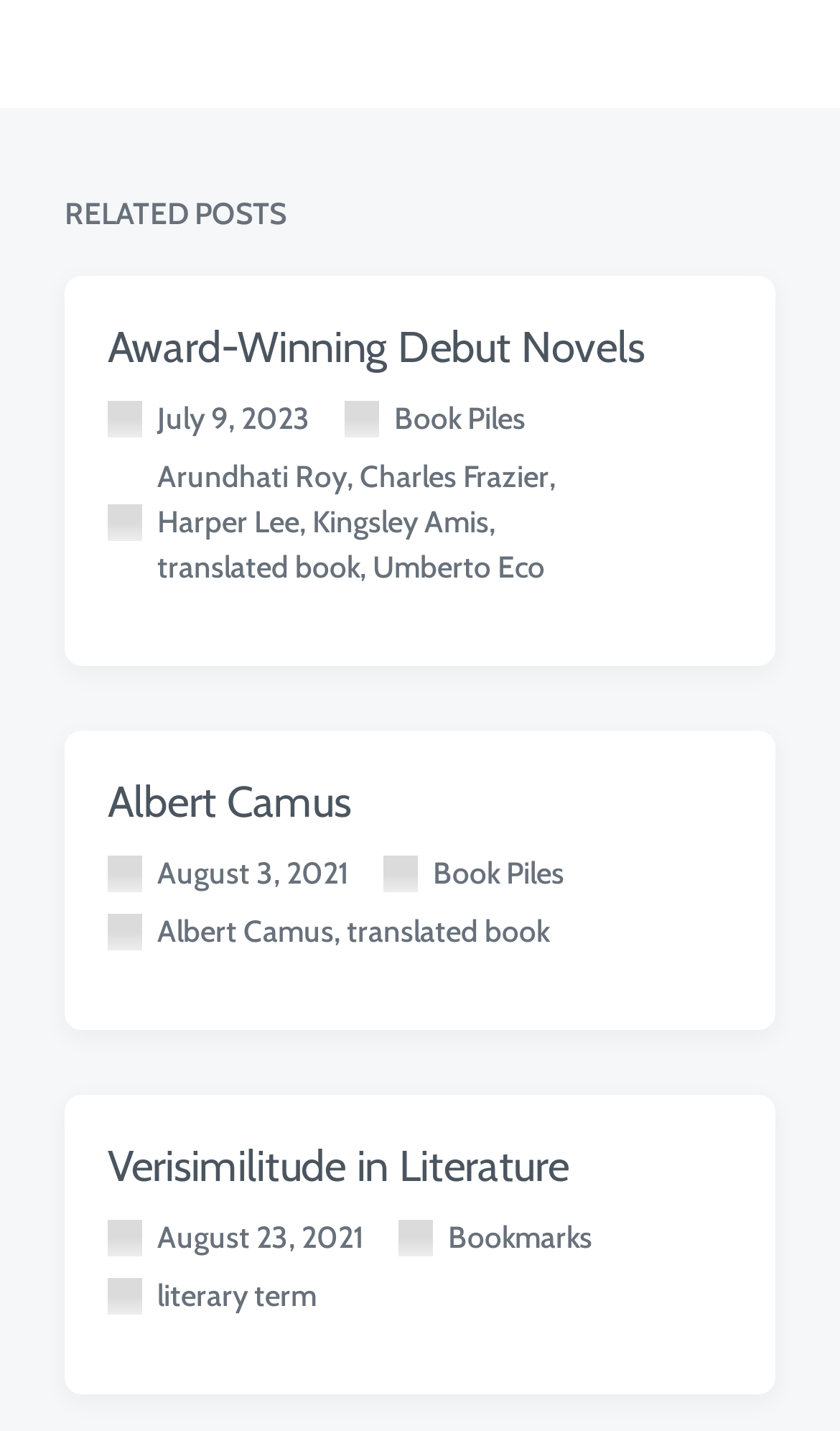Provide a short answer to the following question with just one word or phrase: What is the tag of the first article?

Arundhati Roy